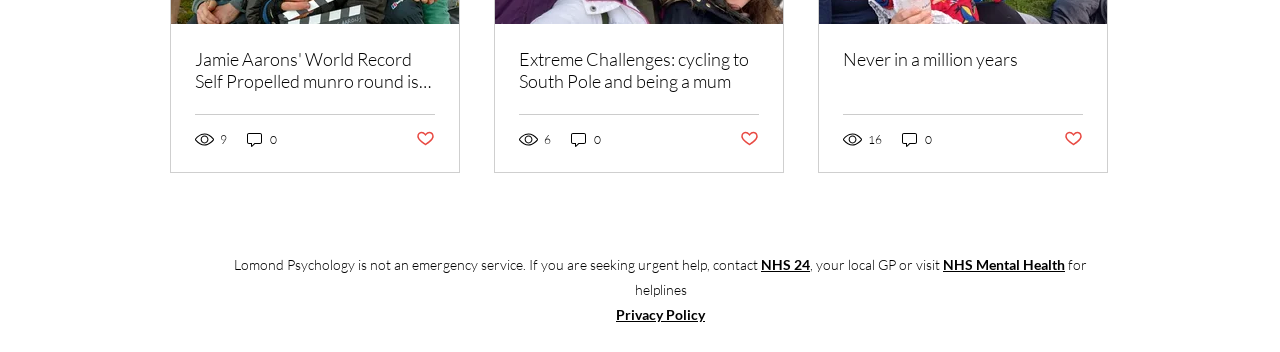Using the element description: "0", determine the bounding box coordinates for the specified UI element. The coordinates should be four float numbers between 0 and 1, [left, top, right, bottom].

[0.191, 0.368, 0.218, 0.422]